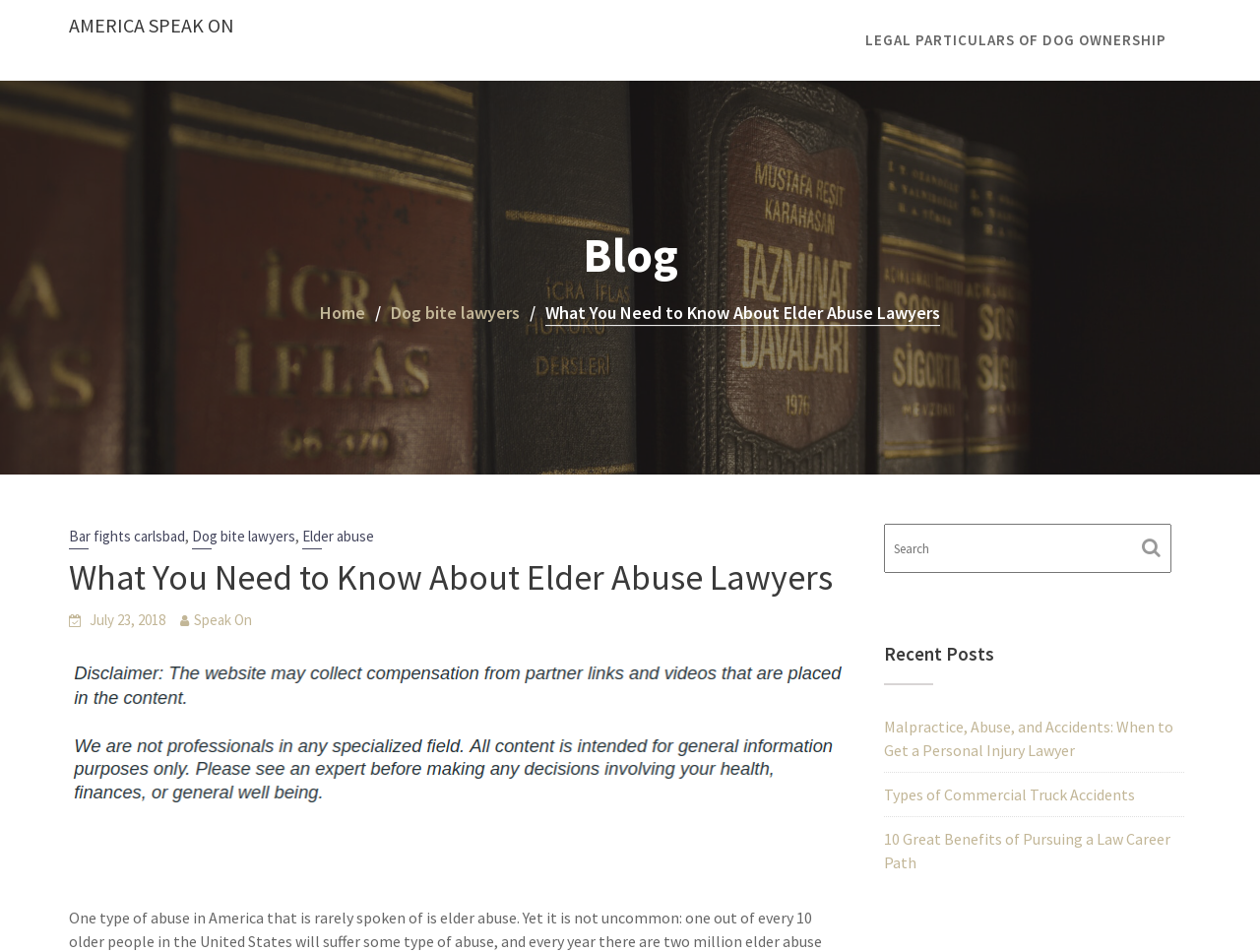Indicate the bounding box coordinates of the clickable region to achieve the following instruction: "Read 'Malpractice, Abuse, and Accidents: When to Get a Personal Injury Lawyer' post."

[0.702, 0.753, 0.931, 0.798]